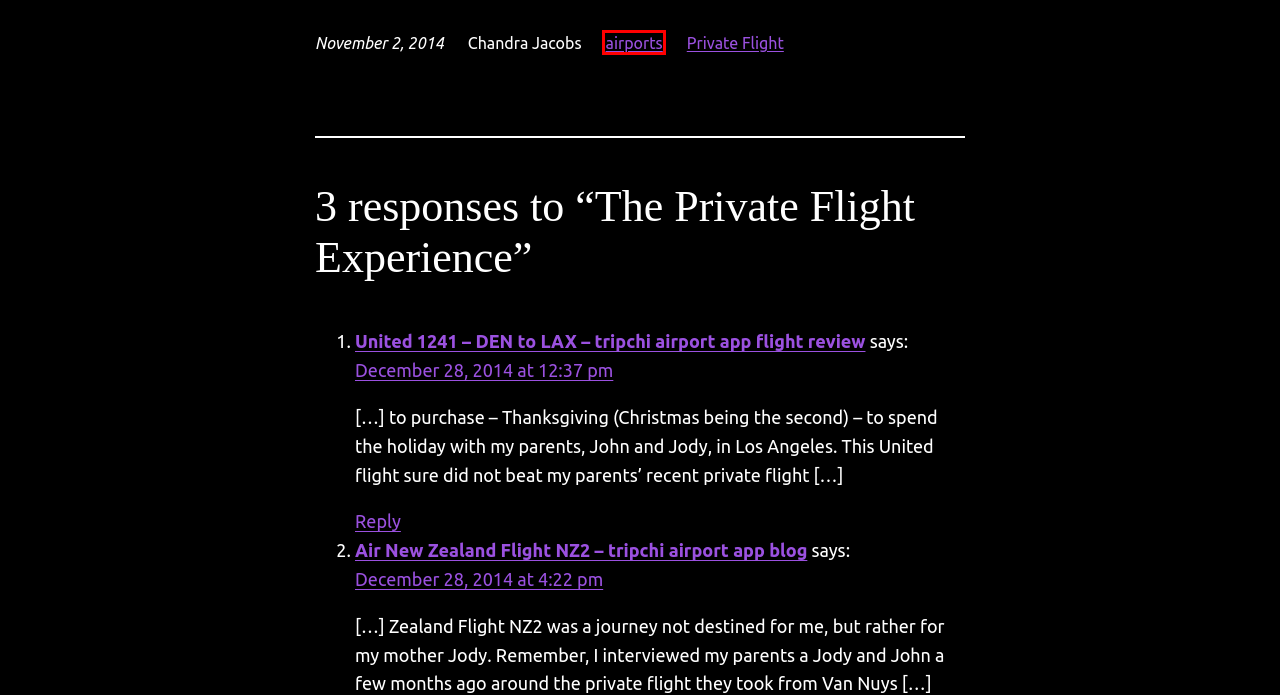You are looking at a webpage screenshot with a red bounding box around an element. Pick the description that best matches the new webpage after interacting with the element in the red bounding box. The possible descriptions are:
A. Air New Zealand Flight NZ2 - tripchi airport app blog
B. United 1241 - DEN to LAX - tripchi airport app flight review
C. Private Flight Archives - tripchi blog
D. airports Archives - tripchi blog
E. Home - Charles M. Schulz Sonoma County Airport
F. Blog Tool, Publishing Platform, and CMS – WordPress.org
G. tripchi blog - Airports, Airlines, Aviation
H. tripchi Airport App Thanksgiving Newsletter - tripchi blog

D